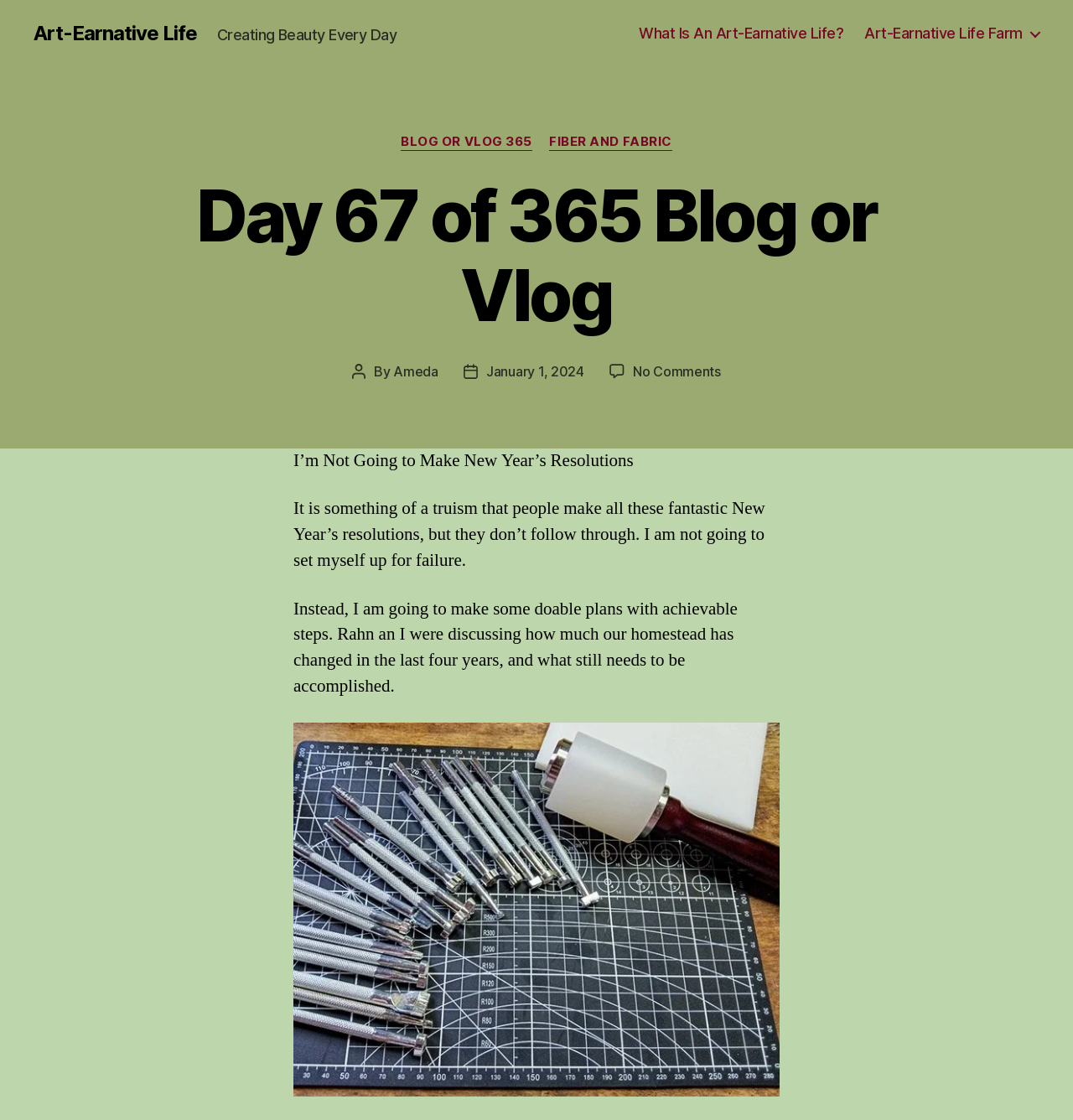What is the name of the farm mentioned in the navigation?
Using the image as a reference, deliver a detailed and thorough answer to the question.

I found the answer by looking at the navigation section and finding the link that says 'Art-Earnative Life Farm'.